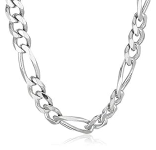Offer a detailed narrative of what is shown in the image.

This image showcases a stunning Italian jewelry piece: a men’s sterling silver Italian solid Figaro link-chain necklace. Renowned for its elegant and fashionable design, the necklace features alternating short and long links that create a distinctive and sophisticated aesthetic. Crafted from high-quality 925 sterling silver, this piece exemplifies Italian craftsmanship, reflecting a rich heritage of artistry and creativity. The necklace is both a stylish accessory and a substantive investment, offering durability and a timeless appeal that seamlessly complements both casual and formal attire.